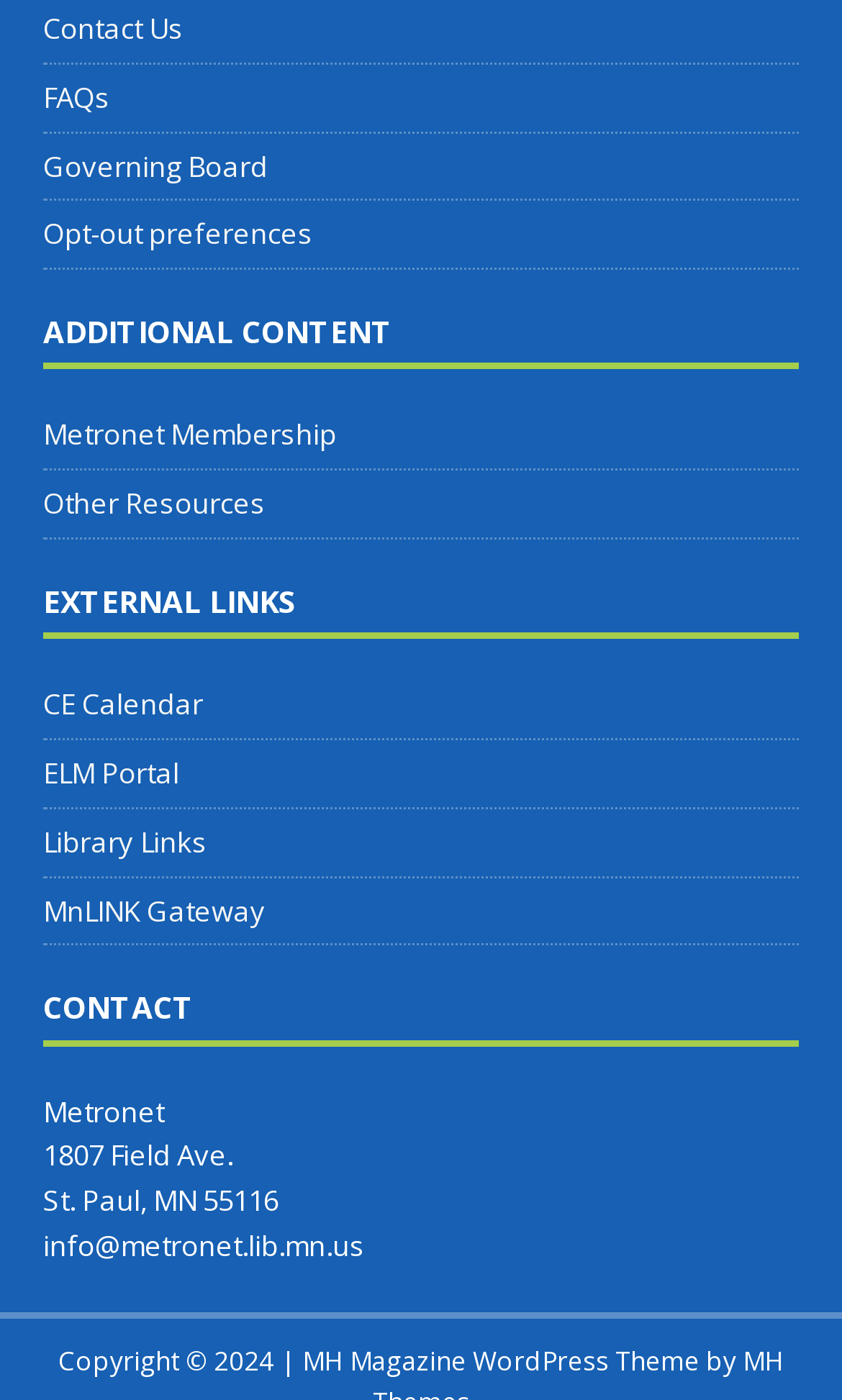Identify the bounding box coordinates of the section that should be clicked to achieve the task described: "Explore Metronet Membership".

[0.051, 0.295, 0.949, 0.335]